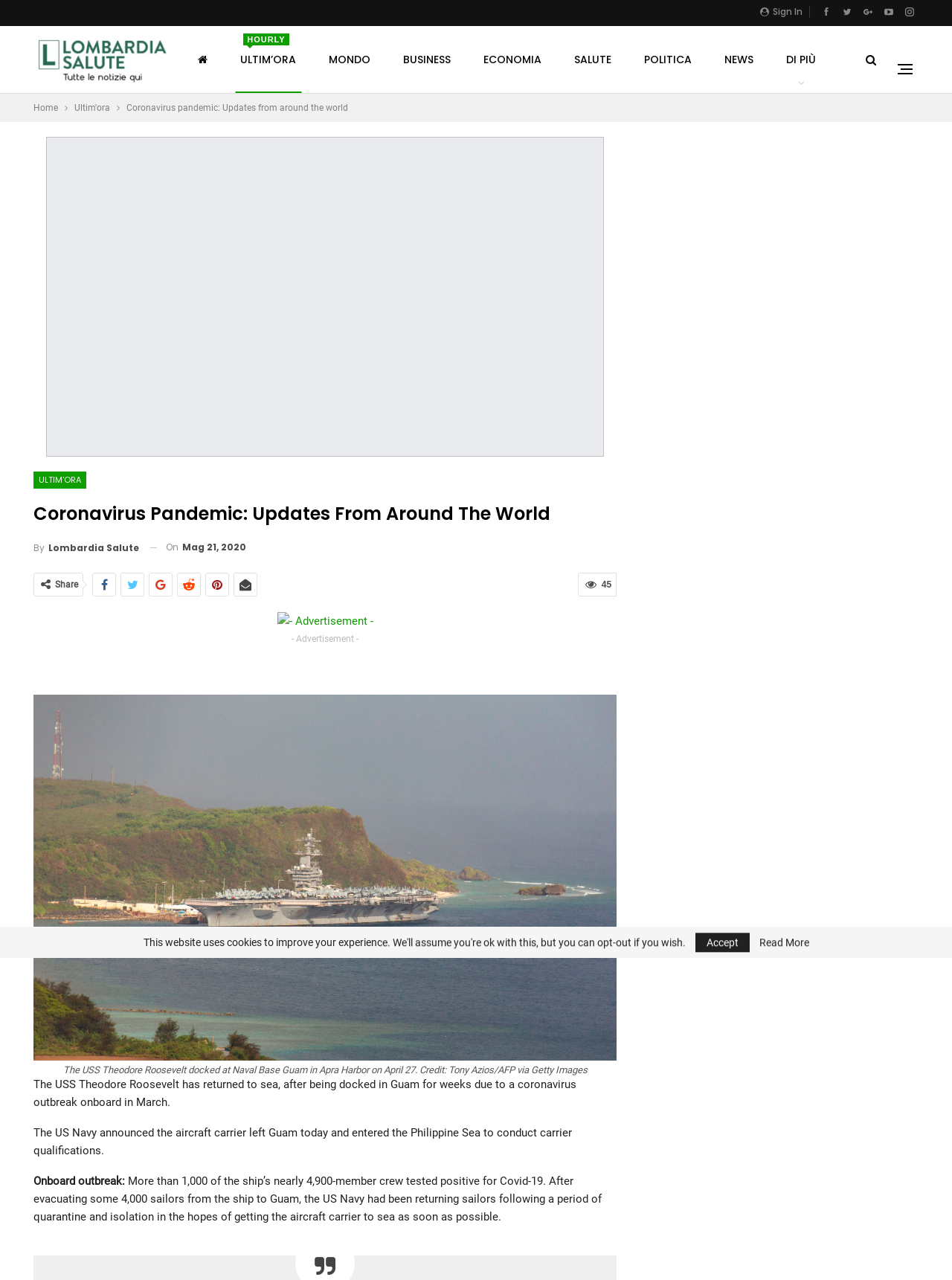Specify the bounding box coordinates of the area that needs to be clicked to achieve the following instruction: "Click on the 'ULTIM’ORA HOURLY' link".

[0.247, 0.02, 0.317, 0.073]